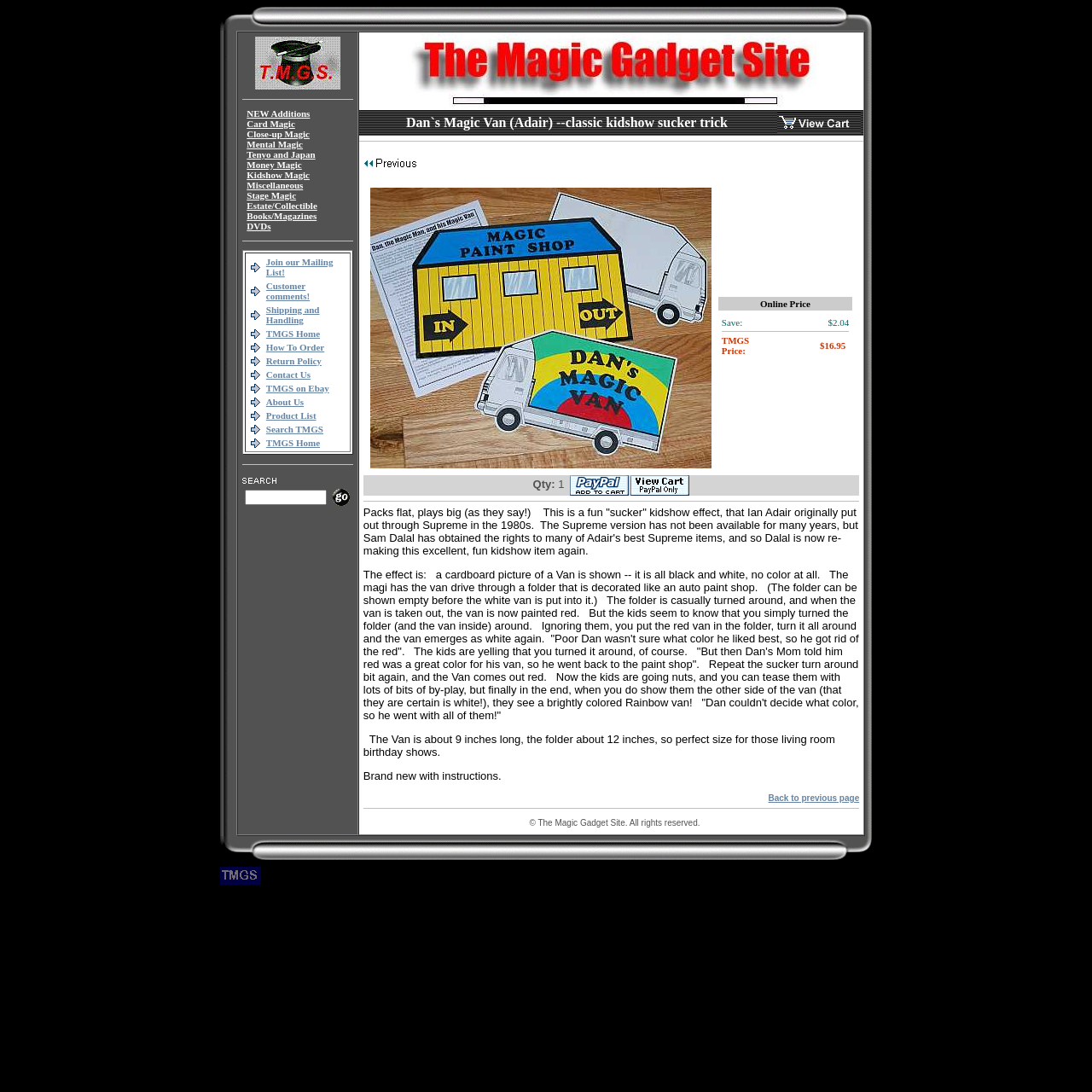Locate the bounding box coordinates of the UI element described by: "Shipping and Handling". The bounding box coordinates should consist of four float numbers between 0 and 1, i.e., [left, top, right, bottom].

[0.244, 0.279, 0.293, 0.298]